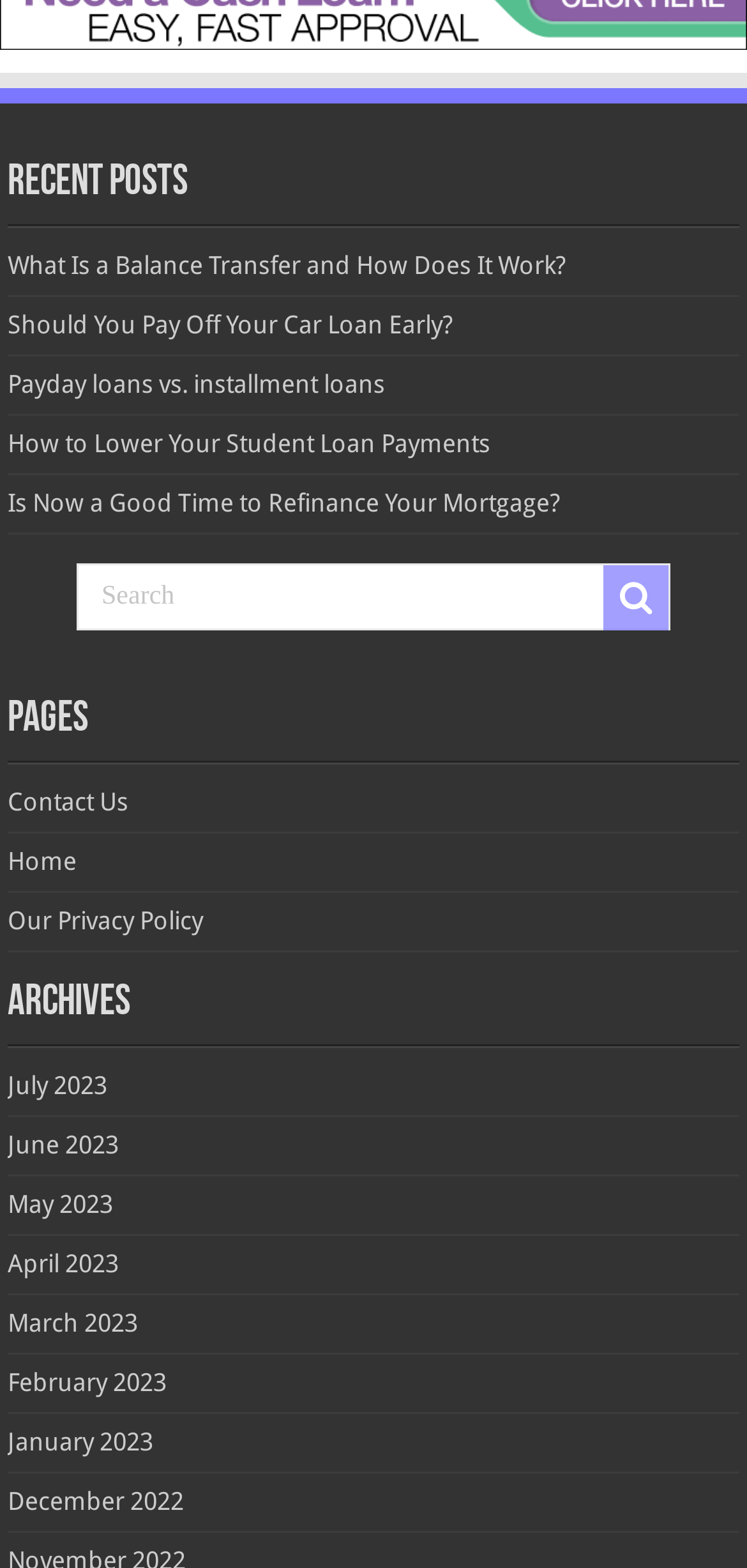Respond with a single word or short phrase to the following question: 
What is the purpose of the button with the '' icon?

Search